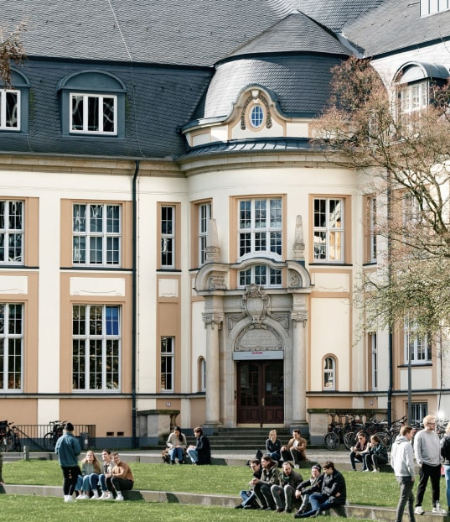Answer the question with a single word or phrase: 
What is the shape of the building's entrance?

Round